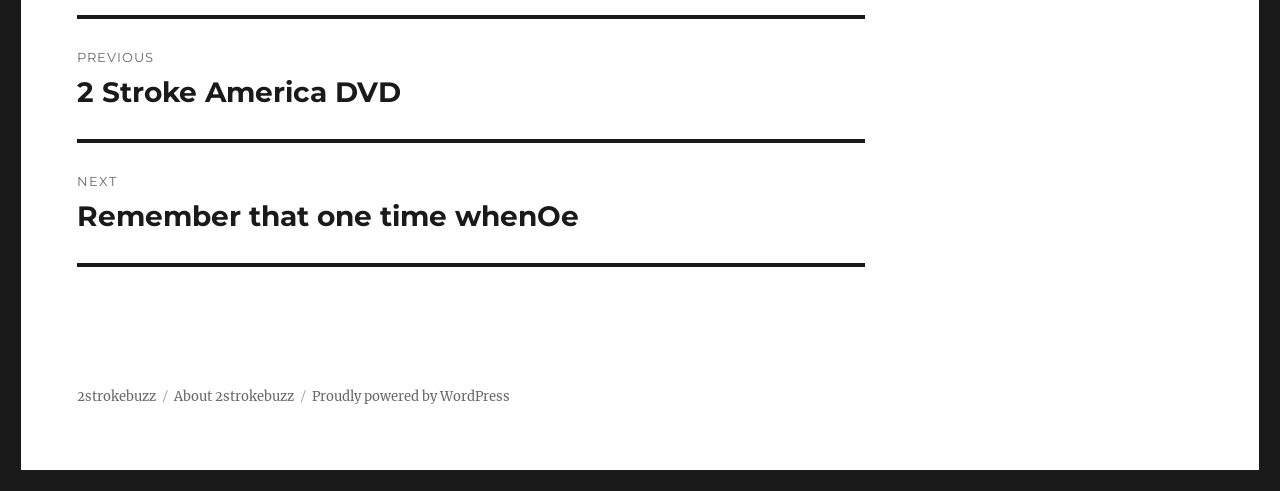What platform is the website built on?
Refer to the image and give a detailed answer to the query.

The website is built on WordPress, as indicated by the text 'Proudly powered by WordPress' at the bottom of the webpage.